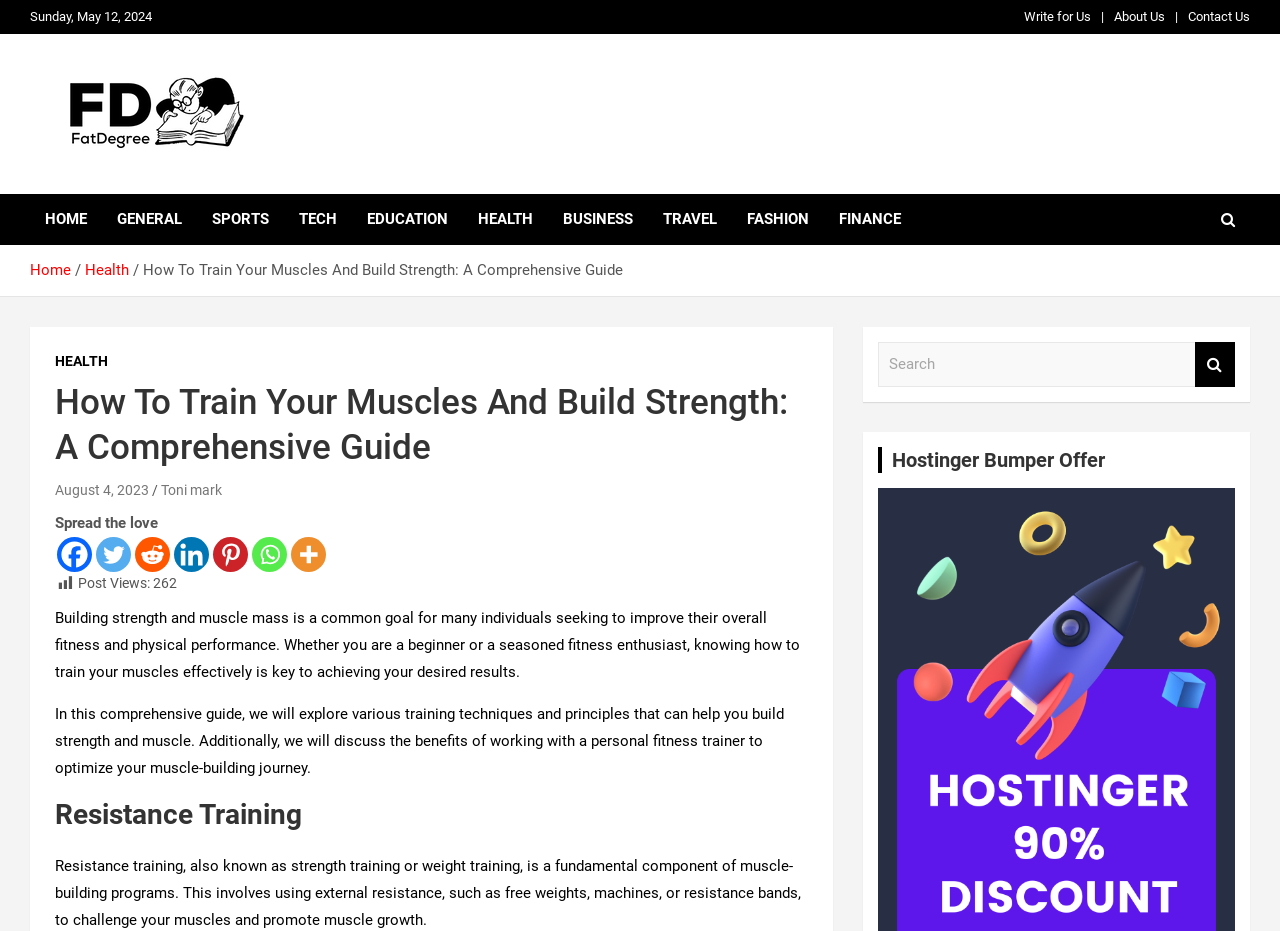What is the date of the latest article?
Respond to the question with a well-detailed and thorough answer.

I found the date of the latest article by looking at the link 'August 4, 2023' which is located below the heading 'How To Train Your Muscles And Build Strength: A Comprehensive Guide'.